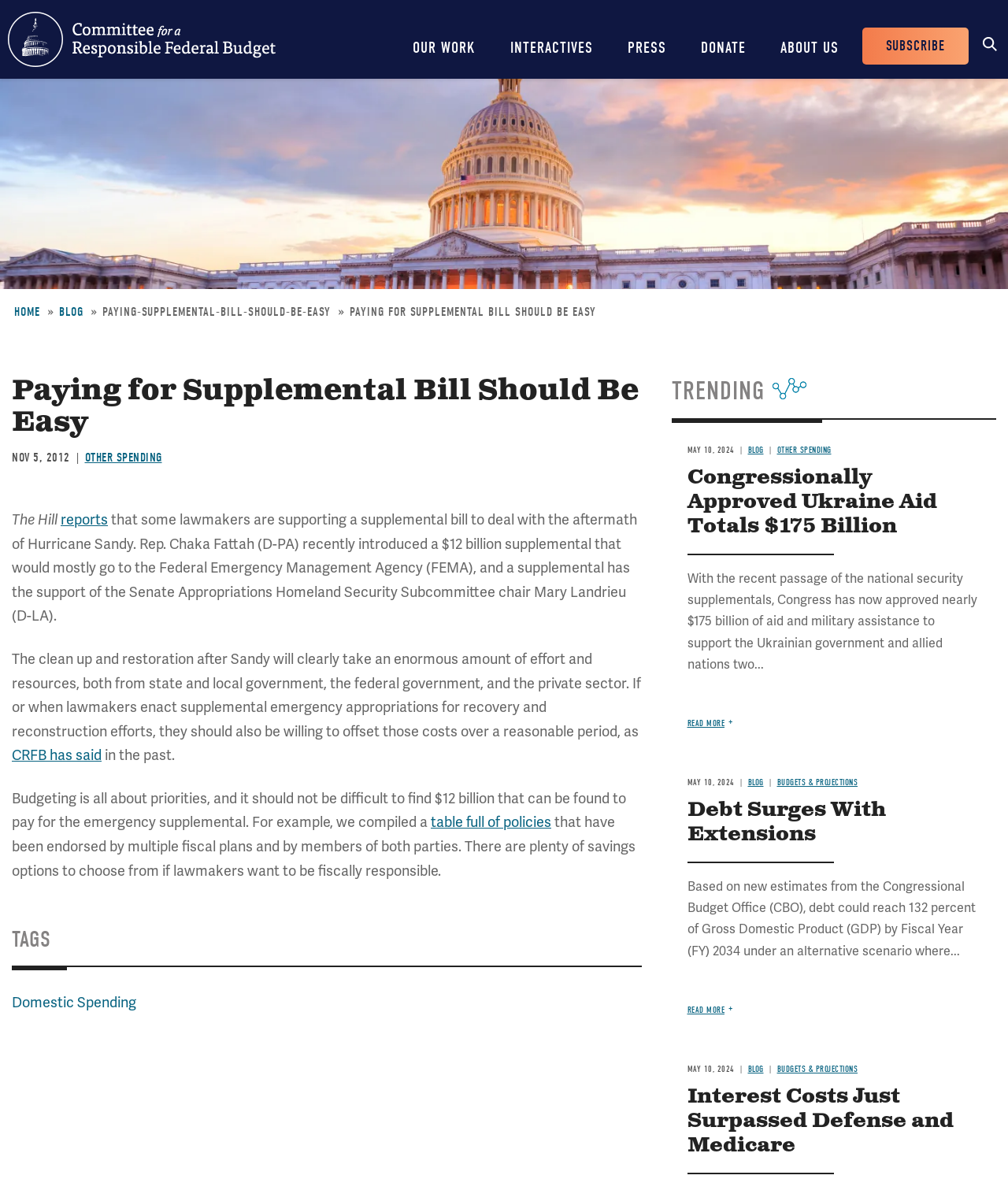Could you specify the bounding box coordinates for the clickable section to complete the following instruction: "Read more about 'Congressionally Approved Ukraine Aid Totals $175 Billion'"?

[0.682, 0.609, 0.727, 0.618]